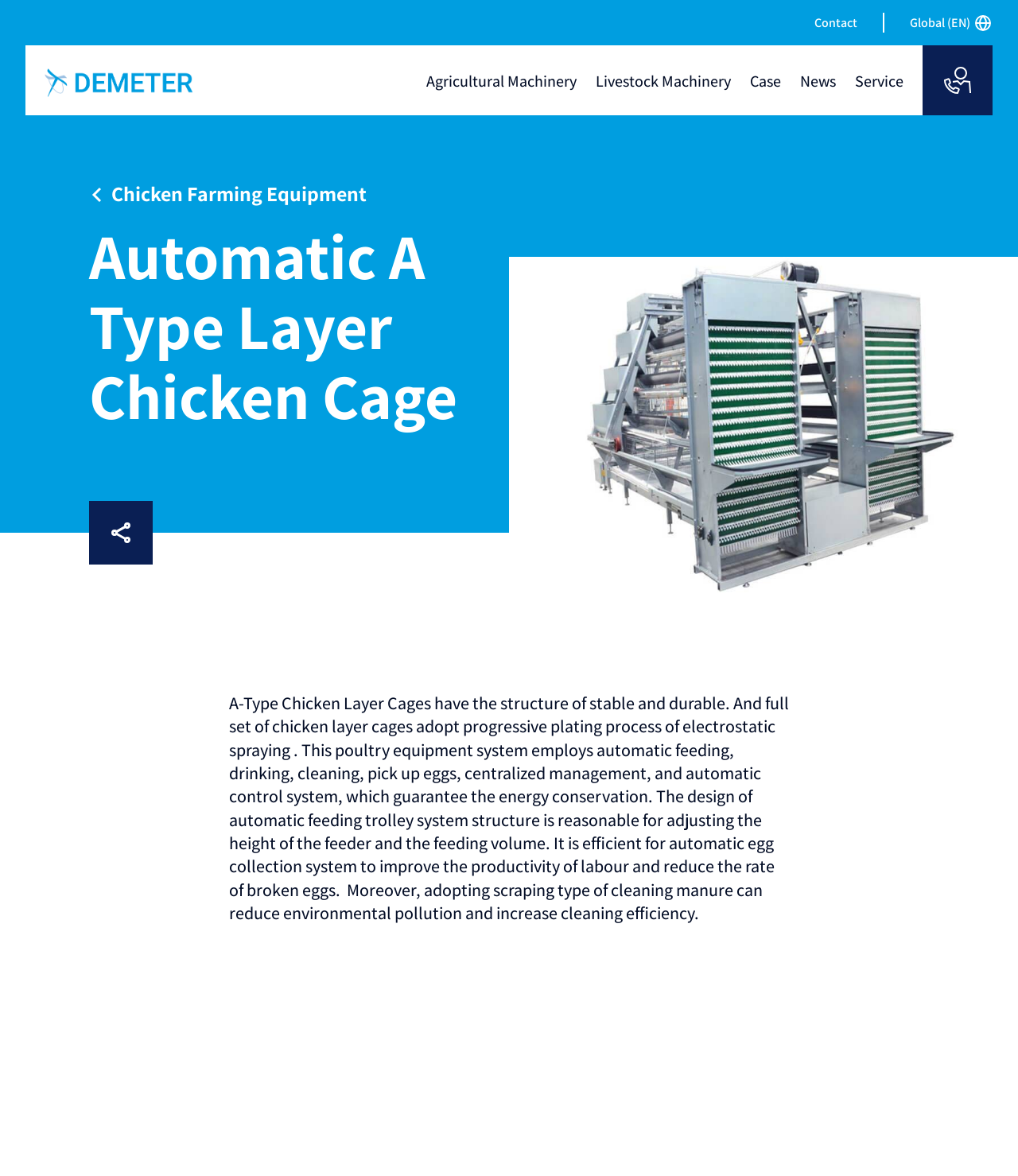Please find the bounding box coordinates of the element that you should click to achieve the following instruction: "Go to Service page". The coordinates should be presented as four float numbers between 0 and 1: [left, top, right, bottom].

[0.84, 0.06, 0.888, 0.078]